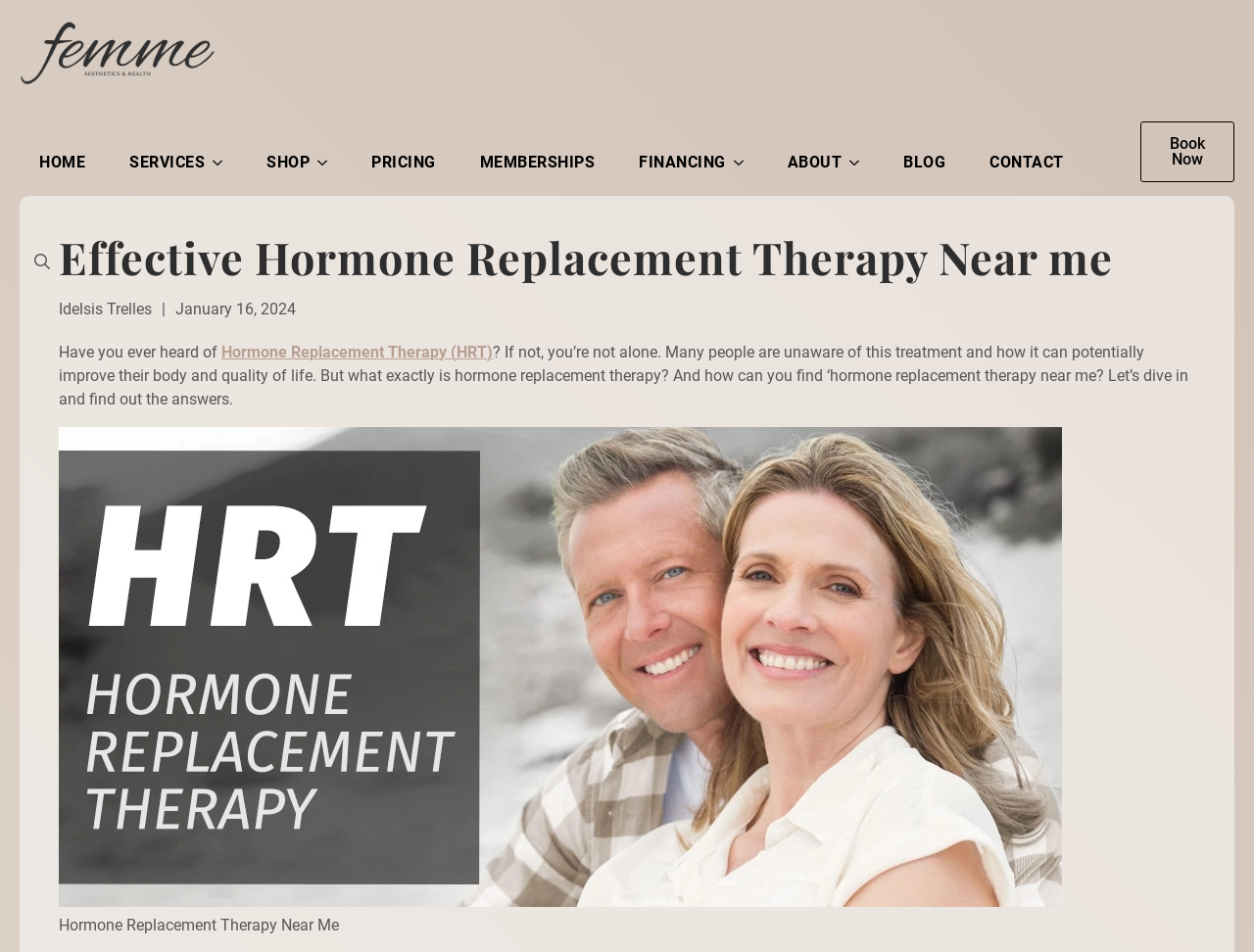Locate the bounding box coordinates of the region to be clicked to comply with the following instruction: "Book Now". The coordinates must be four float numbers between 0 and 1, in the form [left, top, right, bottom].

[0.91, 0.128, 0.984, 0.192]